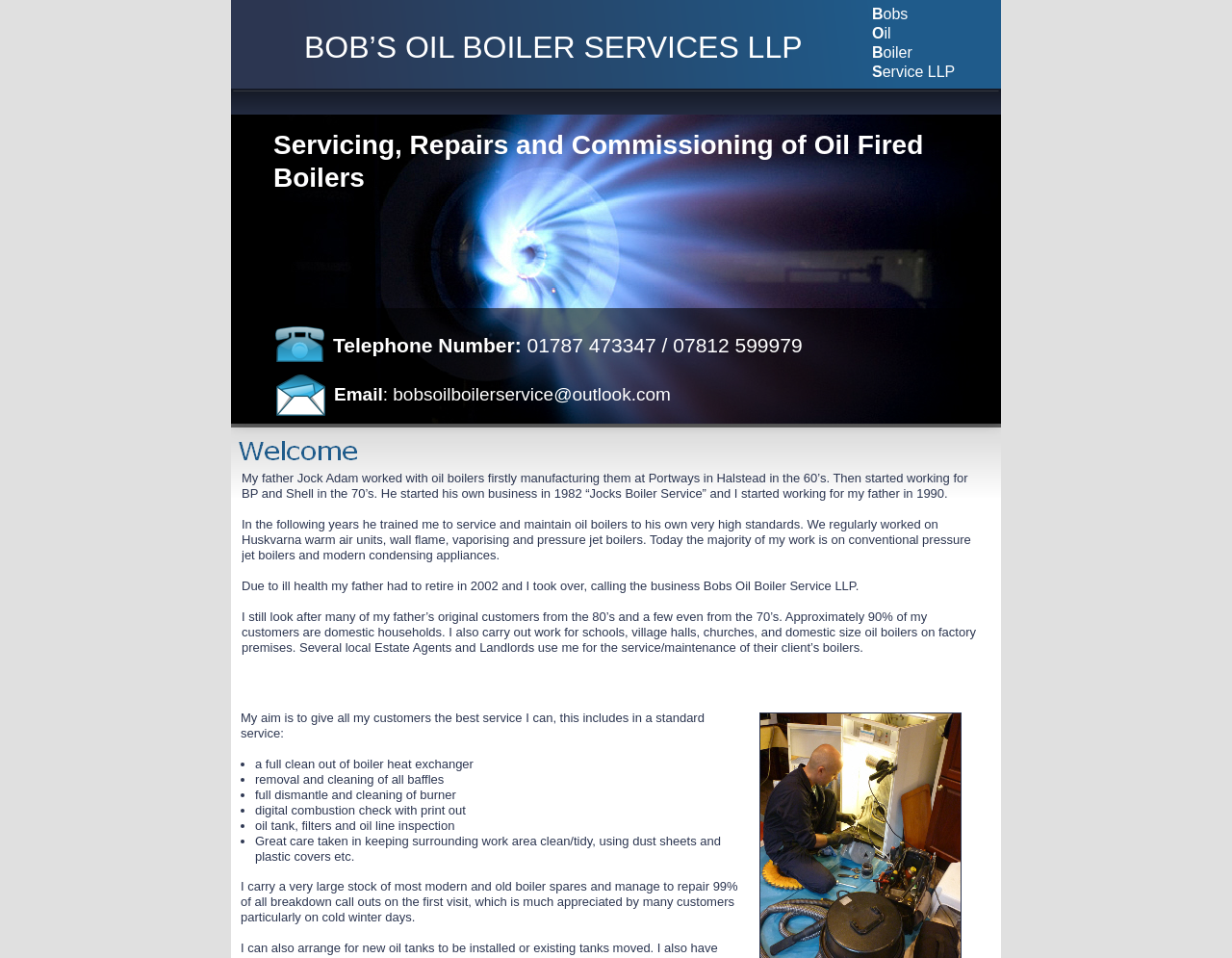Answer the question using only one word or a concise phrase: What is the telephone number of the business?

01787 473347 / 07812 599979